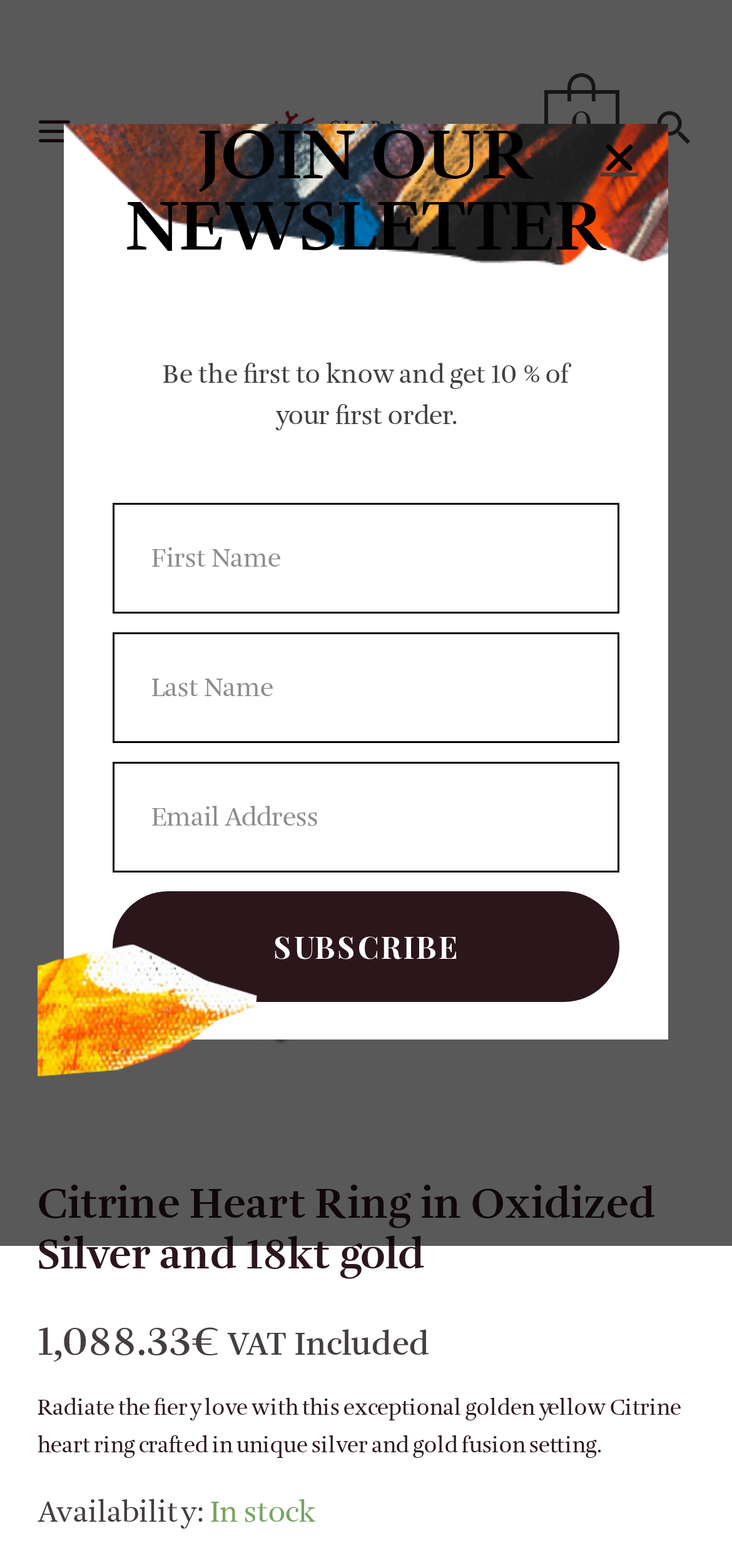Identify the bounding box coordinates of the section that should be clicked to achieve the task described: "Search for something".

[0.897, 0.066, 0.949, 0.102]